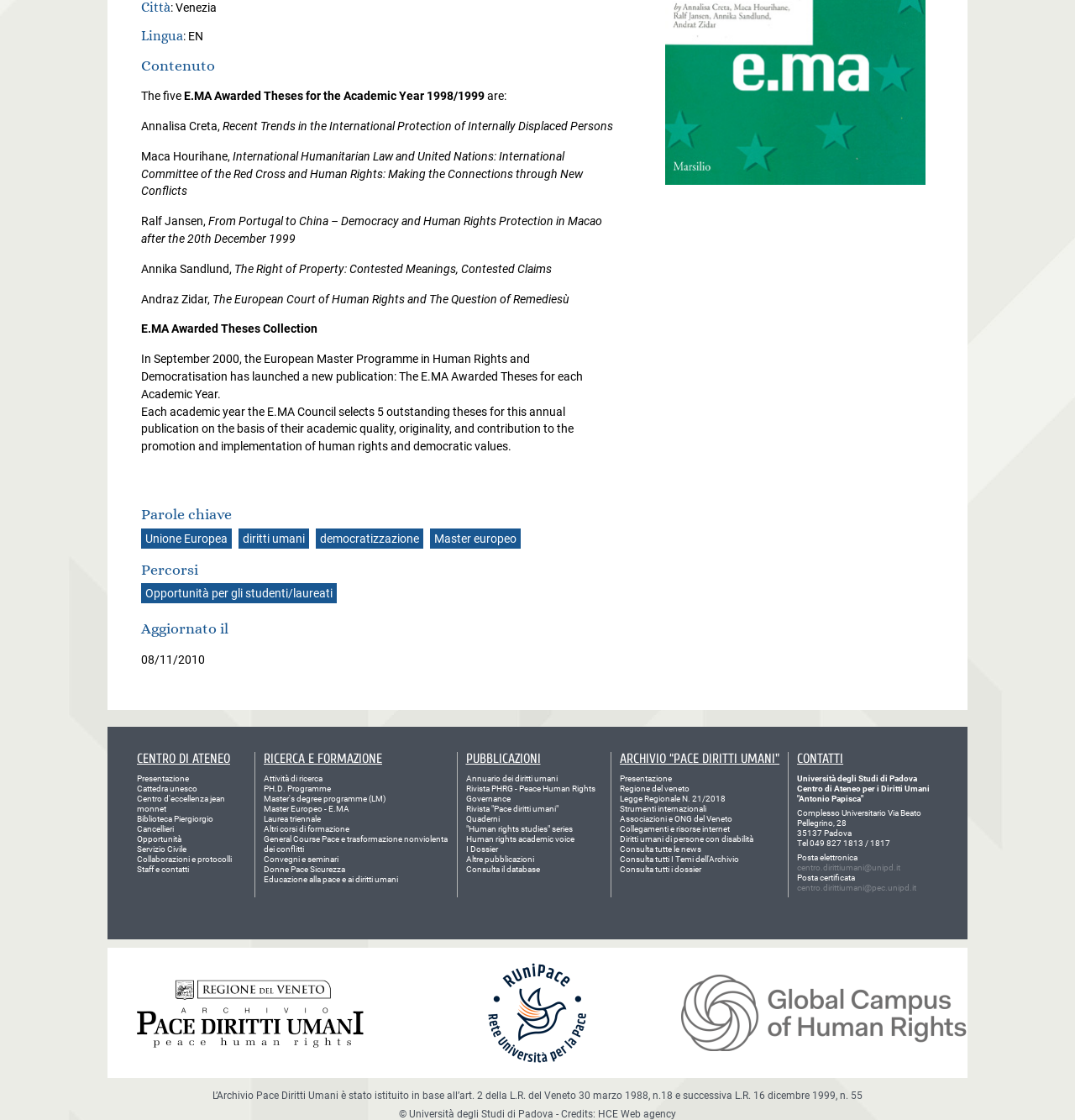Based on the element description title="Page 1", identify the bounding box coordinates for the UI element. The coordinates should be in the format (top-left x, top-left y, bottom-right x, bottom-right y) and within the 0 to 1 range.

None